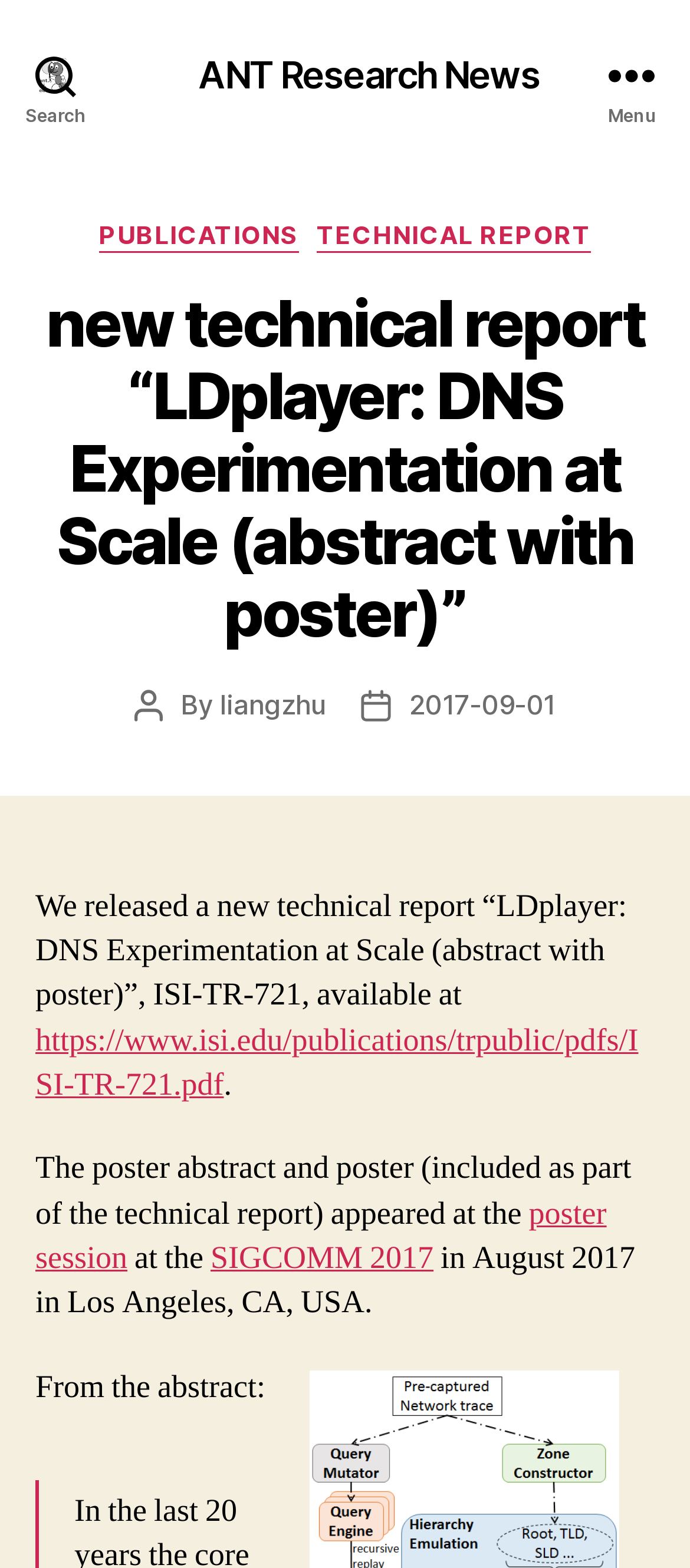Bounding box coordinates should be in the format (top-left x, top-left y, bottom-right x, bottom-right y) and all values should be floating point numbers between 0 and 1. Determine the bounding box coordinate for the UI element described as: Technical Report

[0.459, 0.14, 0.857, 0.161]